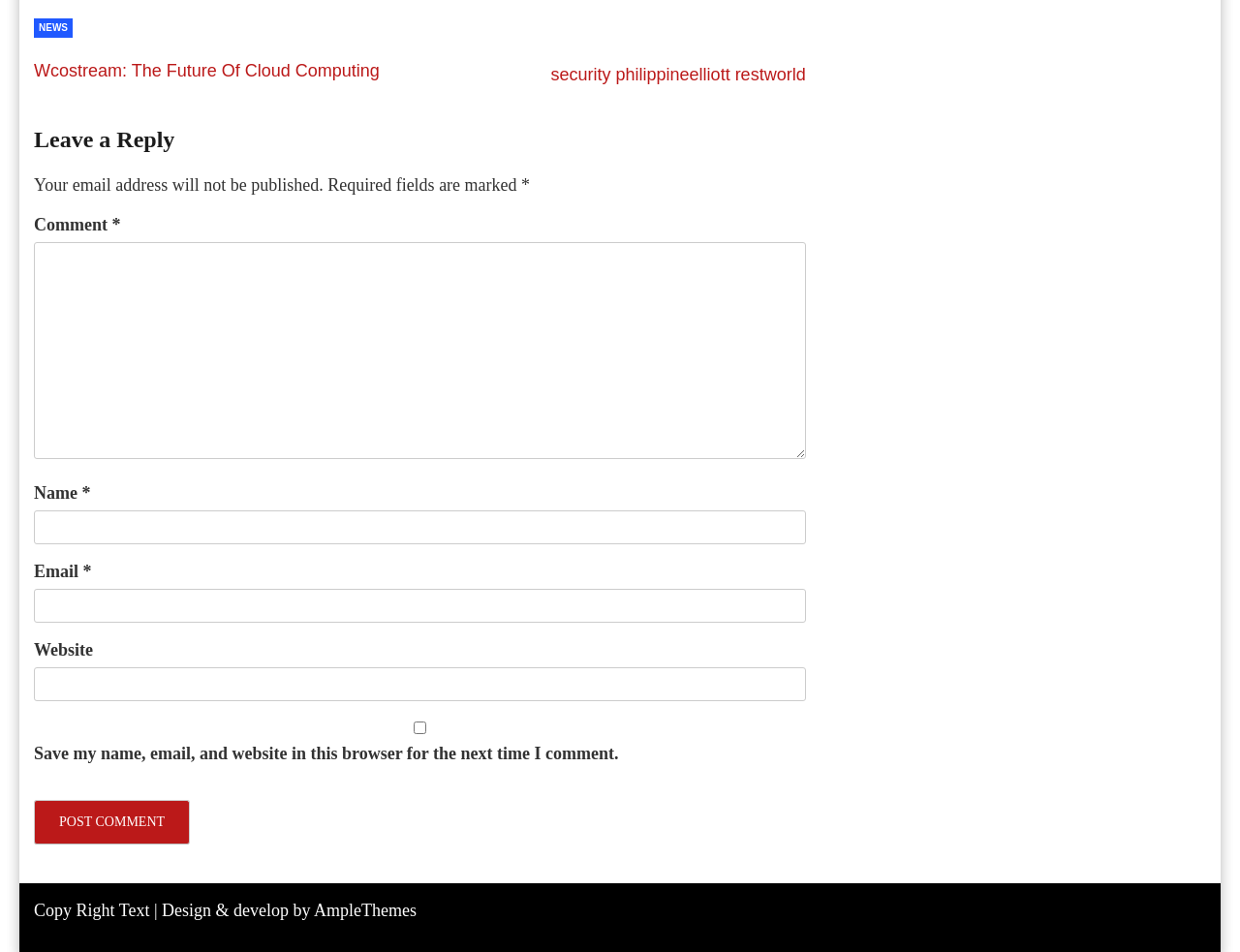Specify the bounding box coordinates for the region that must be clicked to perform the given instruction: "Click on NEWS".

[0.027, 0.02, 0.059, 0.04]